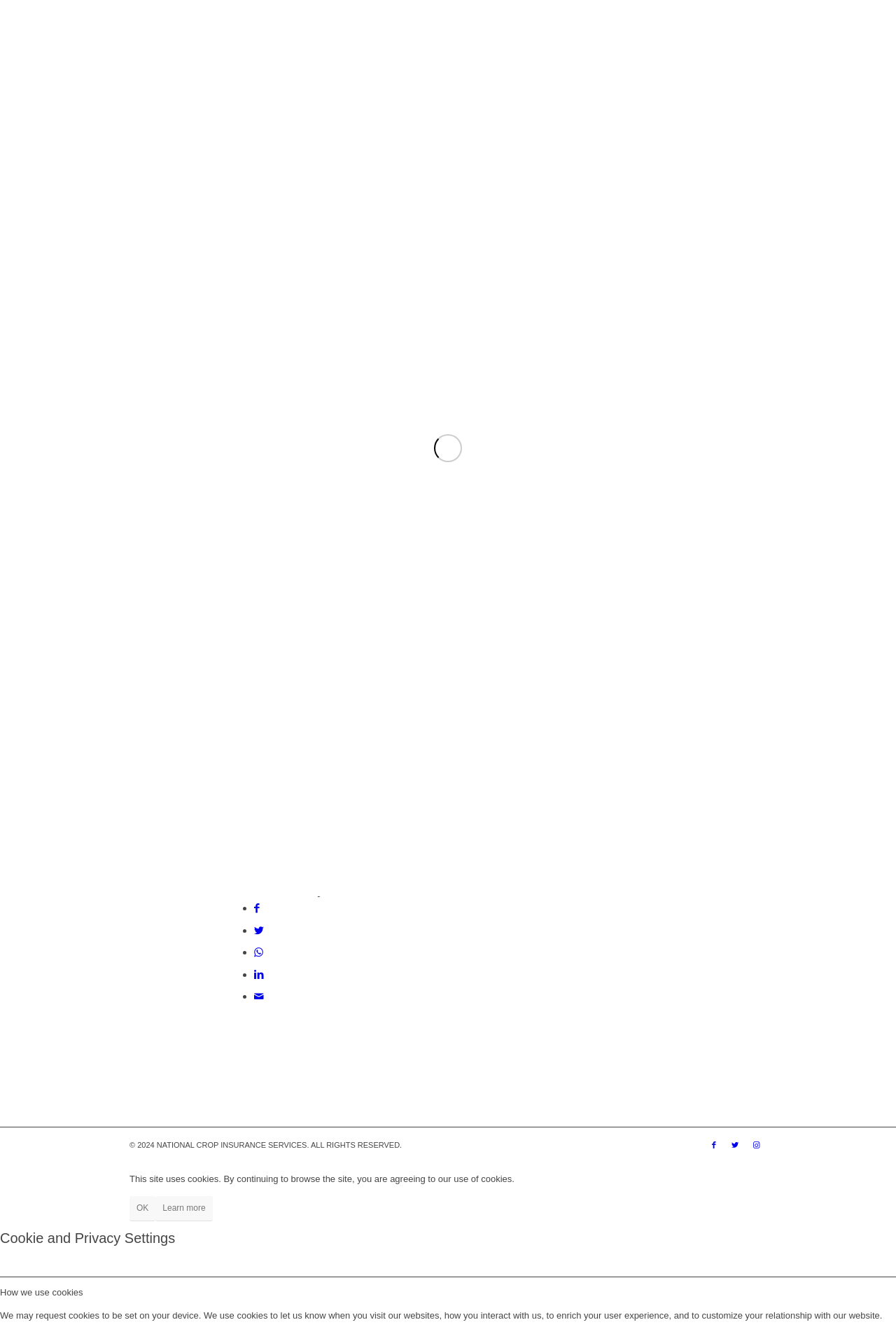Could you highlight the region that needs to be clicked to execute the instruction: "Learn more about the author Elizabeth Fusick"?

[0.507, 0.142, 0.576, 0.15]